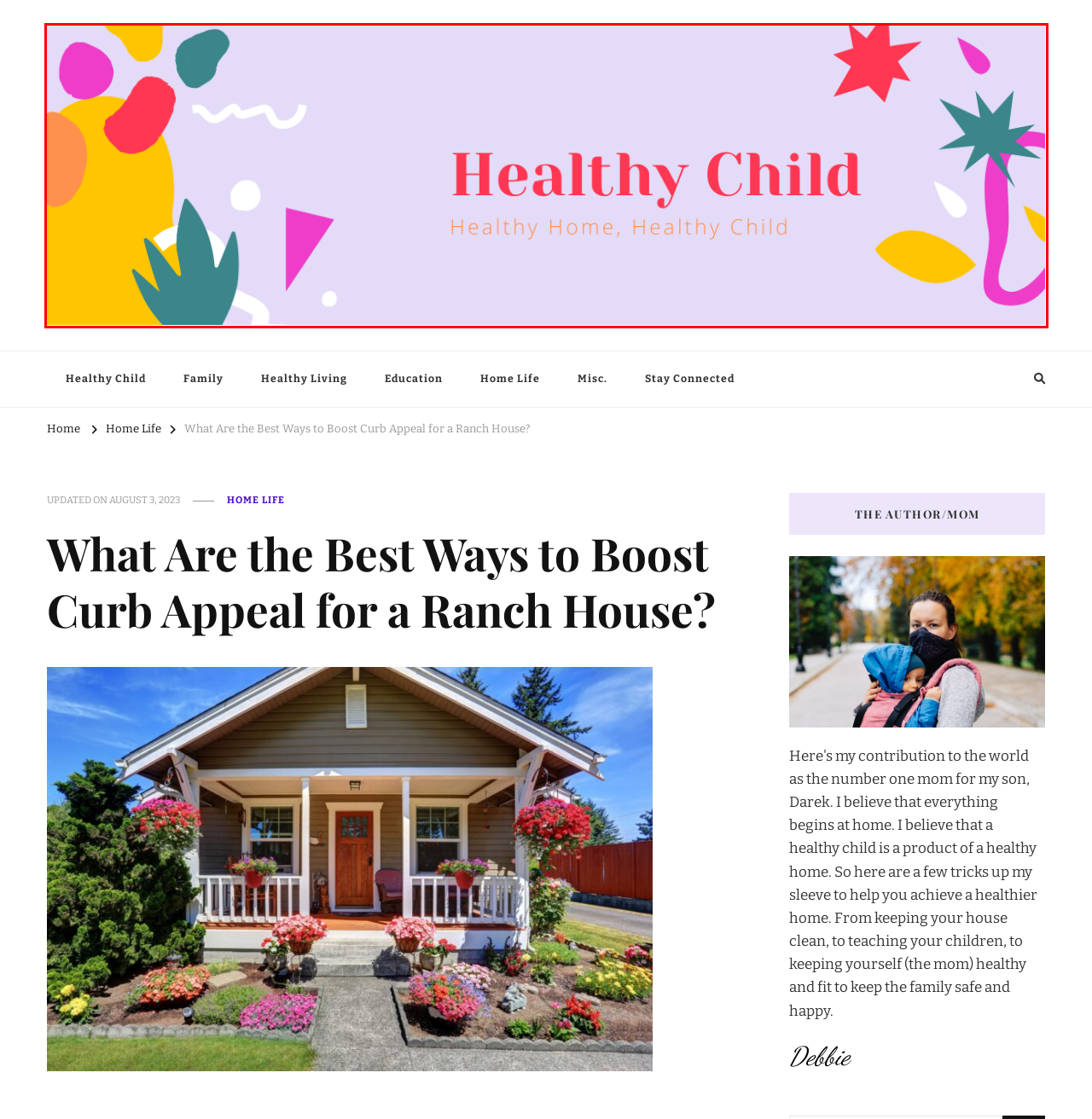Evaluate the webpage screenshot and identify the element within the red bounding box. Select the webpage description that best fits the new webpage after clicking the highlighted element. Here are the candidates:
A. Family Archives - Healthy Child
B. Healthy Living Archives - Healthy Child
C. How Wasp Nests Impact Your Home - Healthy Child
D. Stay Connected - Healthy Child
E. Misc. Archives - Healthy Child
F. Home Life Archives - Healthy Child
G. Healthy Child - Healthy Home, Healthy Child
H. Education Archives - Healthy Child

G